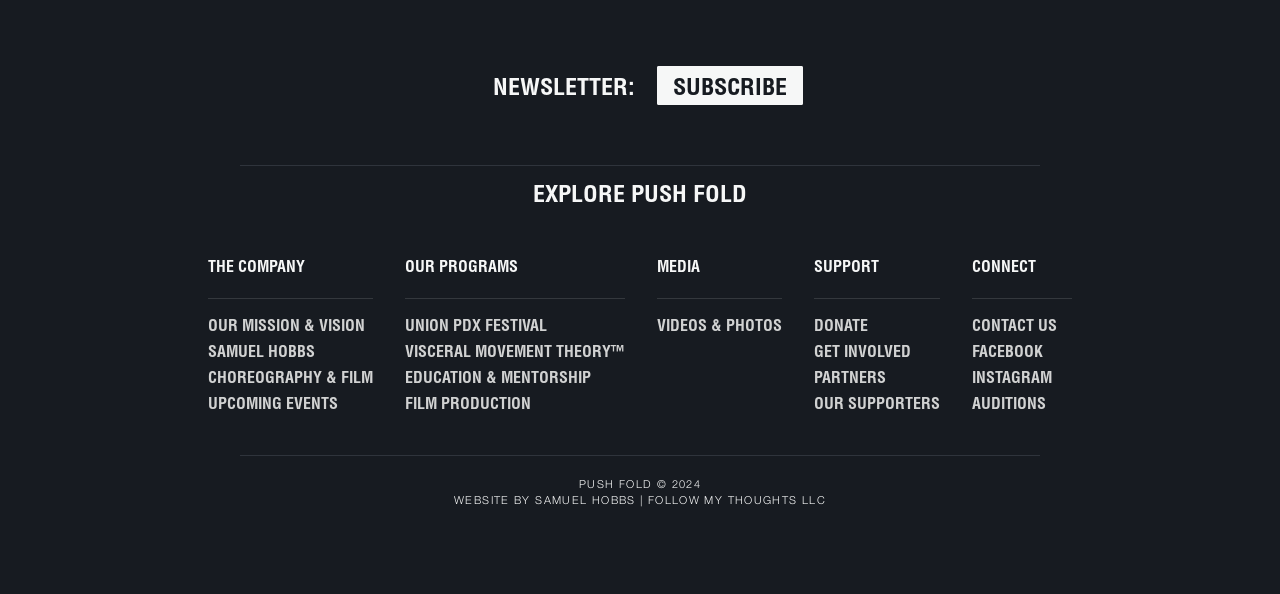What type of programs does the company offer?
Please answer using one word or phrase, based on the screenshot.

UNION PDX FESTIVAL, VISCERAL MOVEMENT THEORY